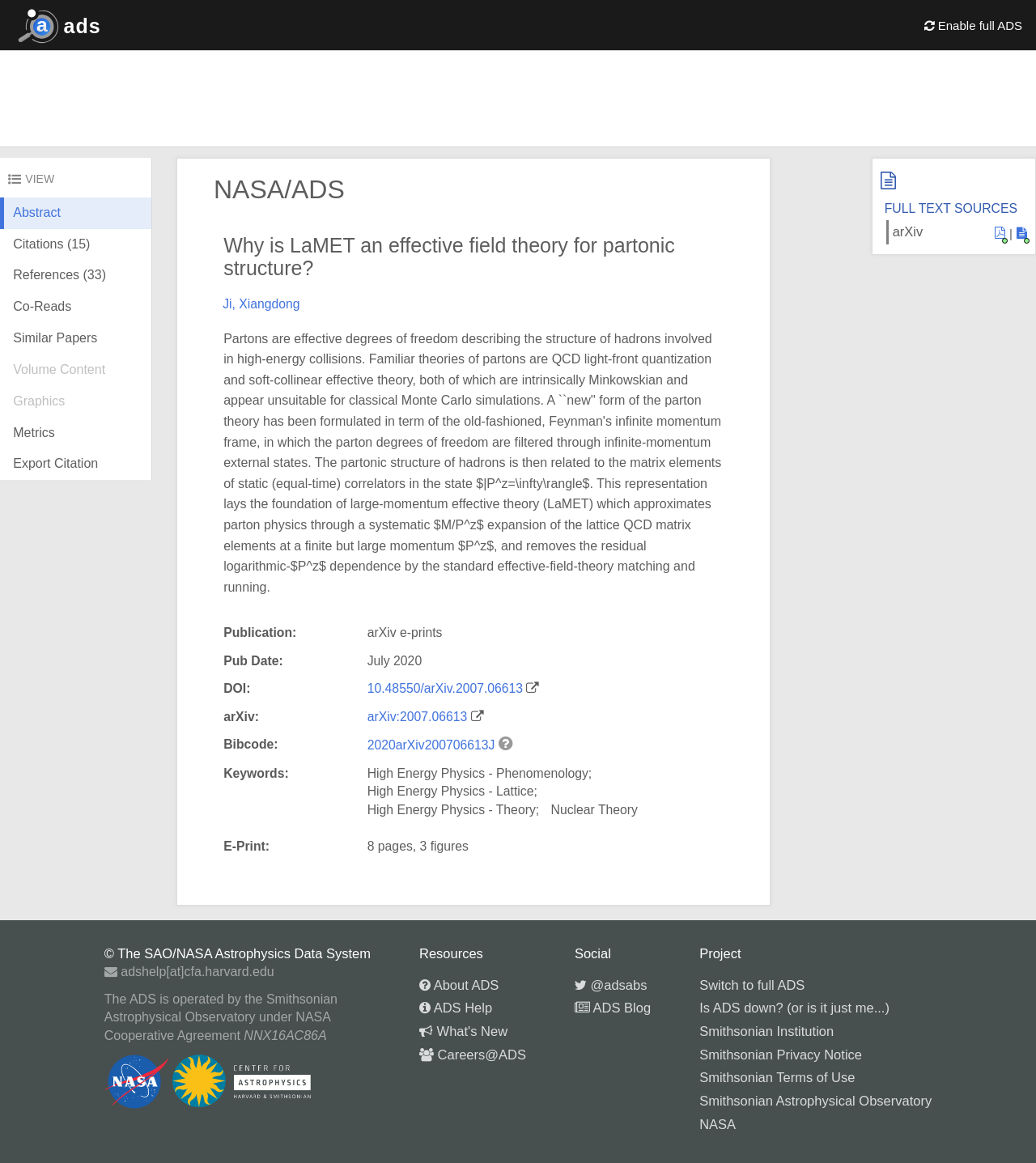Identify the coordinates of the bounding box for the element described below: "Metrics". Return the coordinates as four float numbers between 0 and 1: [left, top, right, bottom].

[0.0, 0.359, 0.146, 0.386]